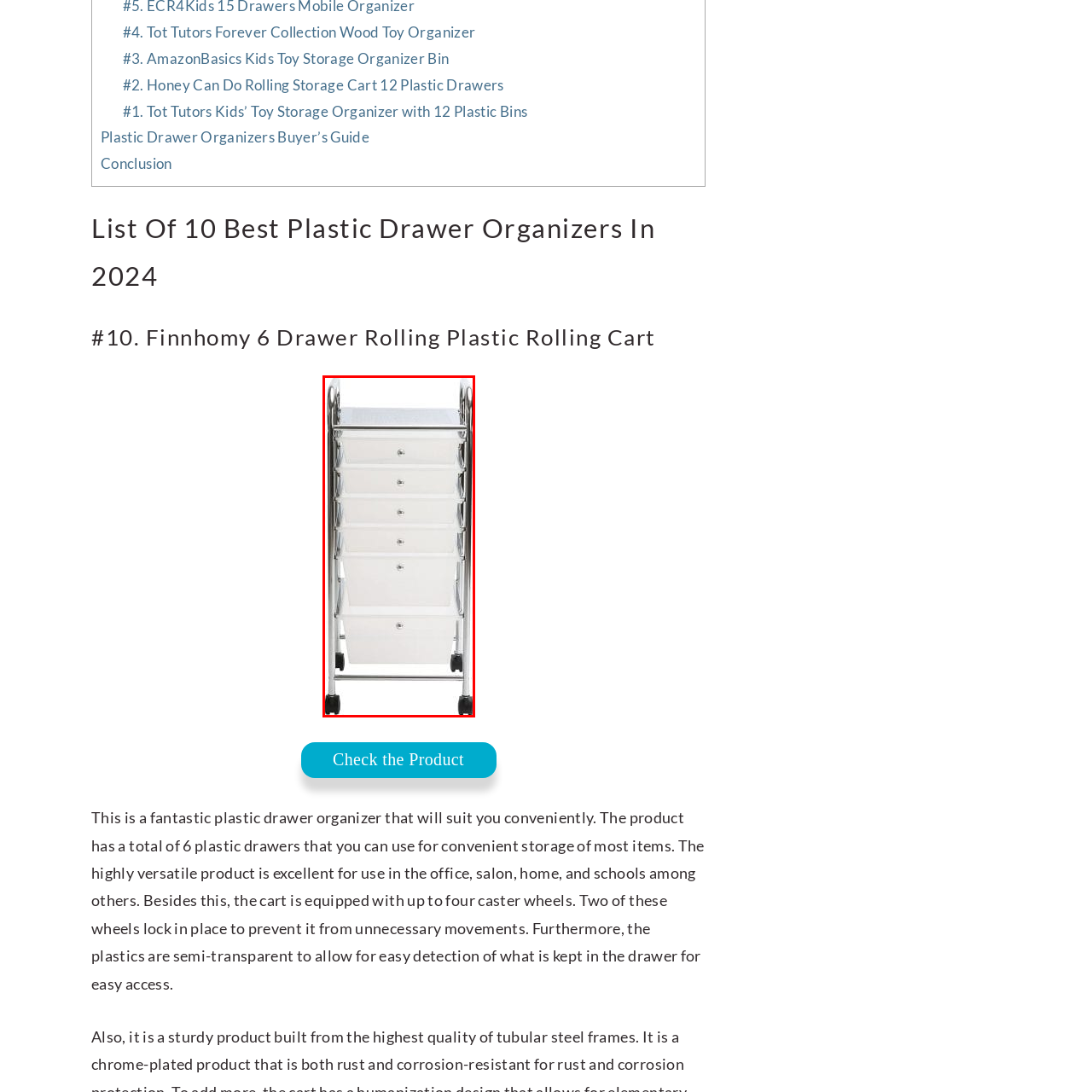Please provide a comprehensive caption for the image highlighted in the red box.

This image showcases the **Finnhomy 6 Drawer Rolling Plastic Rolling Cart**, a practical solution for organizing various items with its six semi-transparent plastic drawers. Designed for versatility, this cart is perfect for use in offices, salons, homes, and schools. The top of the cart features a flat surface, ideal for additional storage or display. It is equipped with four caster wheels, allowing for easy mobility, and two of these wheels lock to secure the cart in place, preventing unwanted movement. The transparency of the drawers enables easy visibility and quick access to stored items, making it an efficient storage solution.